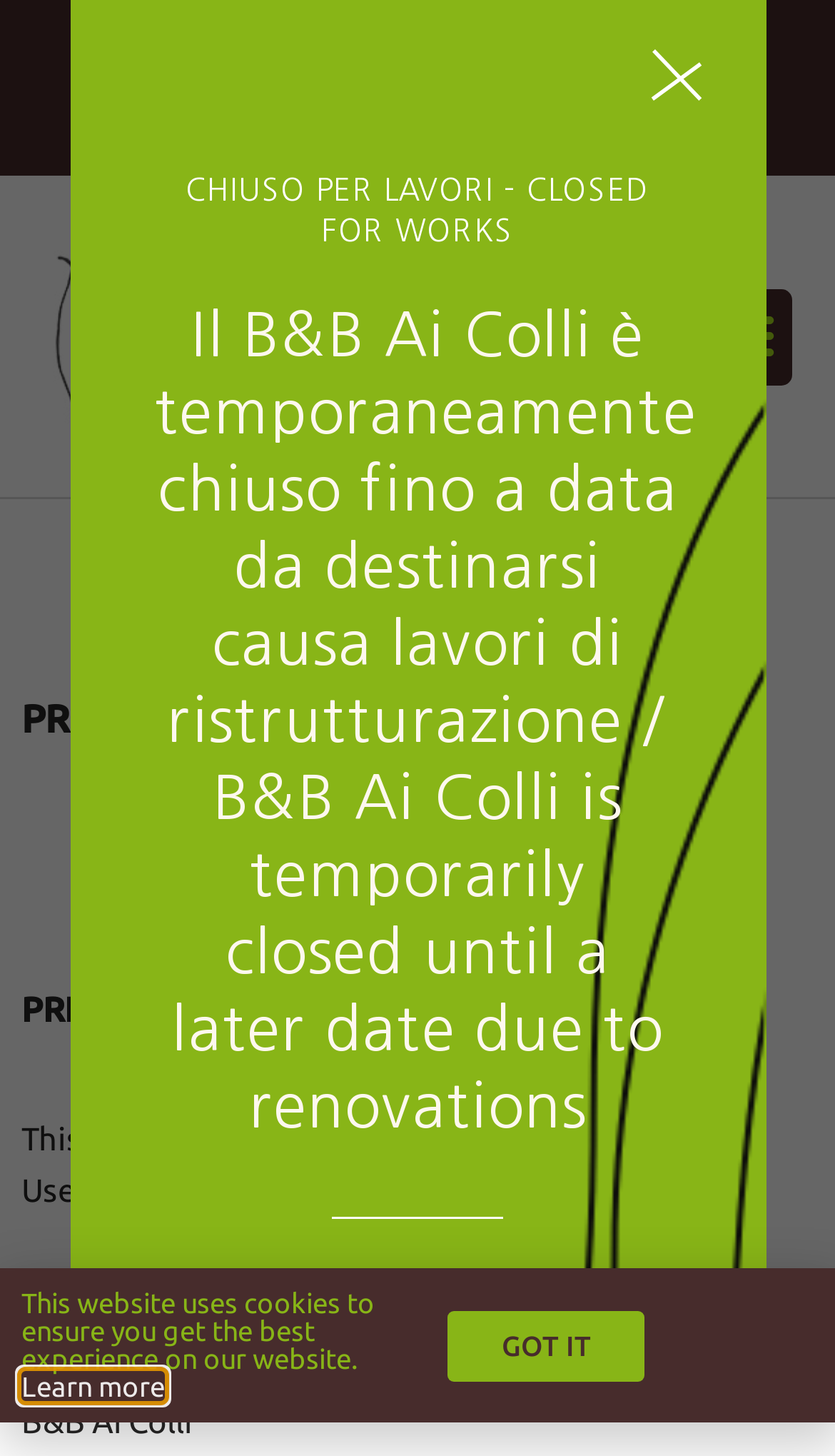Your task is to find and give the main heading text of the webpage.

Il B&B Ai Colli è temporaneamente chiuso fino a data da destinarsi causa lavori di ristrutturazione / B&B Ai Colli is temporarily closed until a later date due to renovations